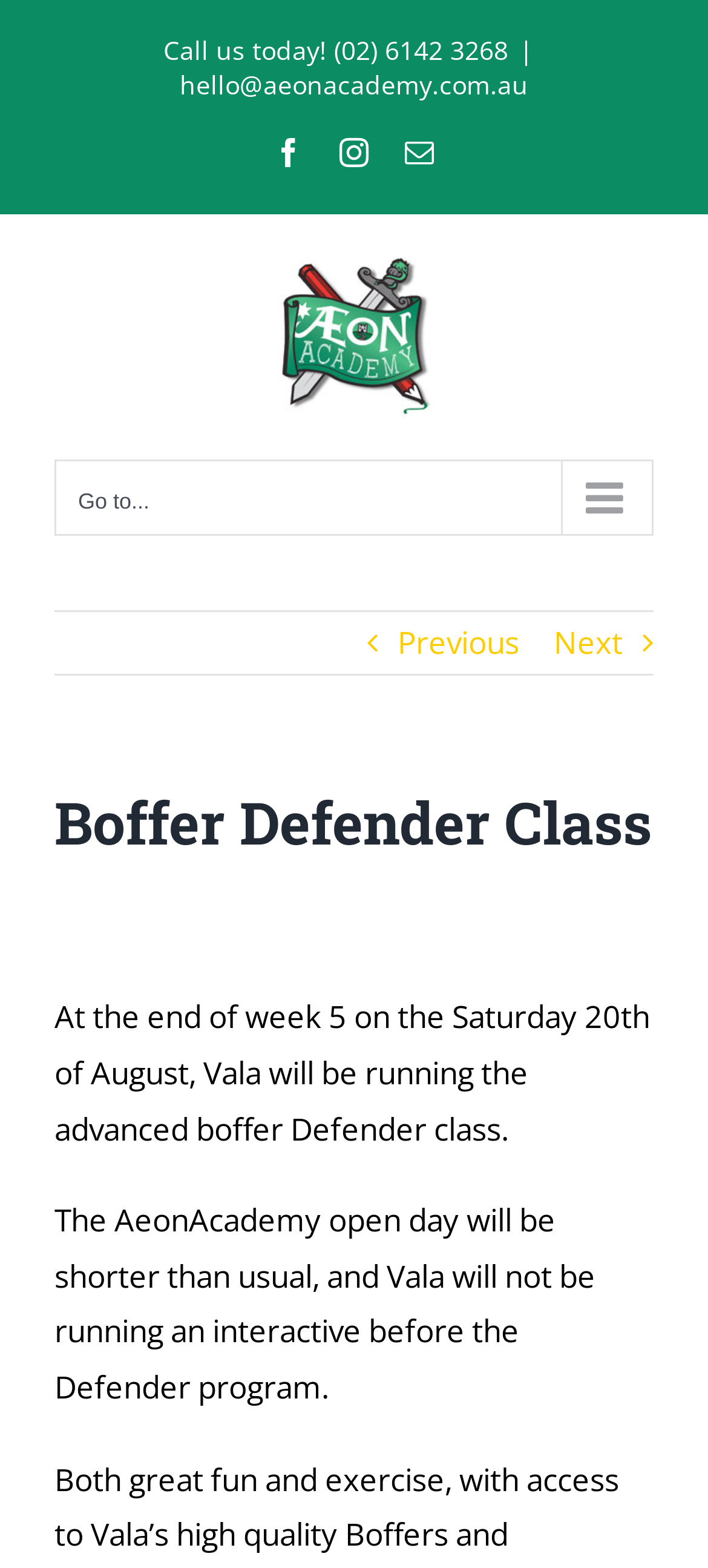What is the phone number to call?
Please respond to the question with a detailed and thorough explanation.

I found the phone number by looking at the static text element at the top of the page, which says 'Call us today! (02) 6142 3268'.